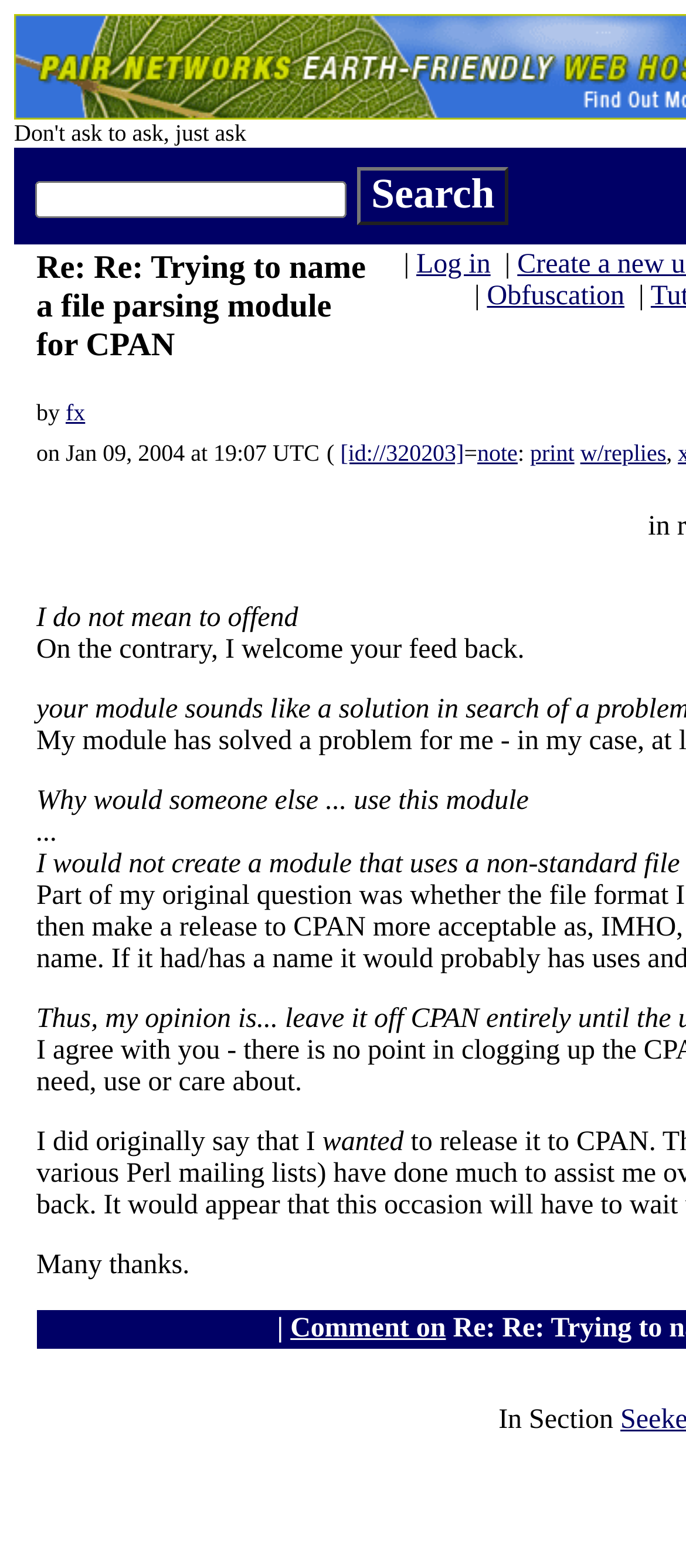Pinpoint the bounding box coordinates of the clickable element needed to complete the instruction: "Comment on the post". The coordinates should be provided as four float numbers between 0 and 1: [left, top, right, bottom].

[0.423, 0.837, 0.65, 0.857]